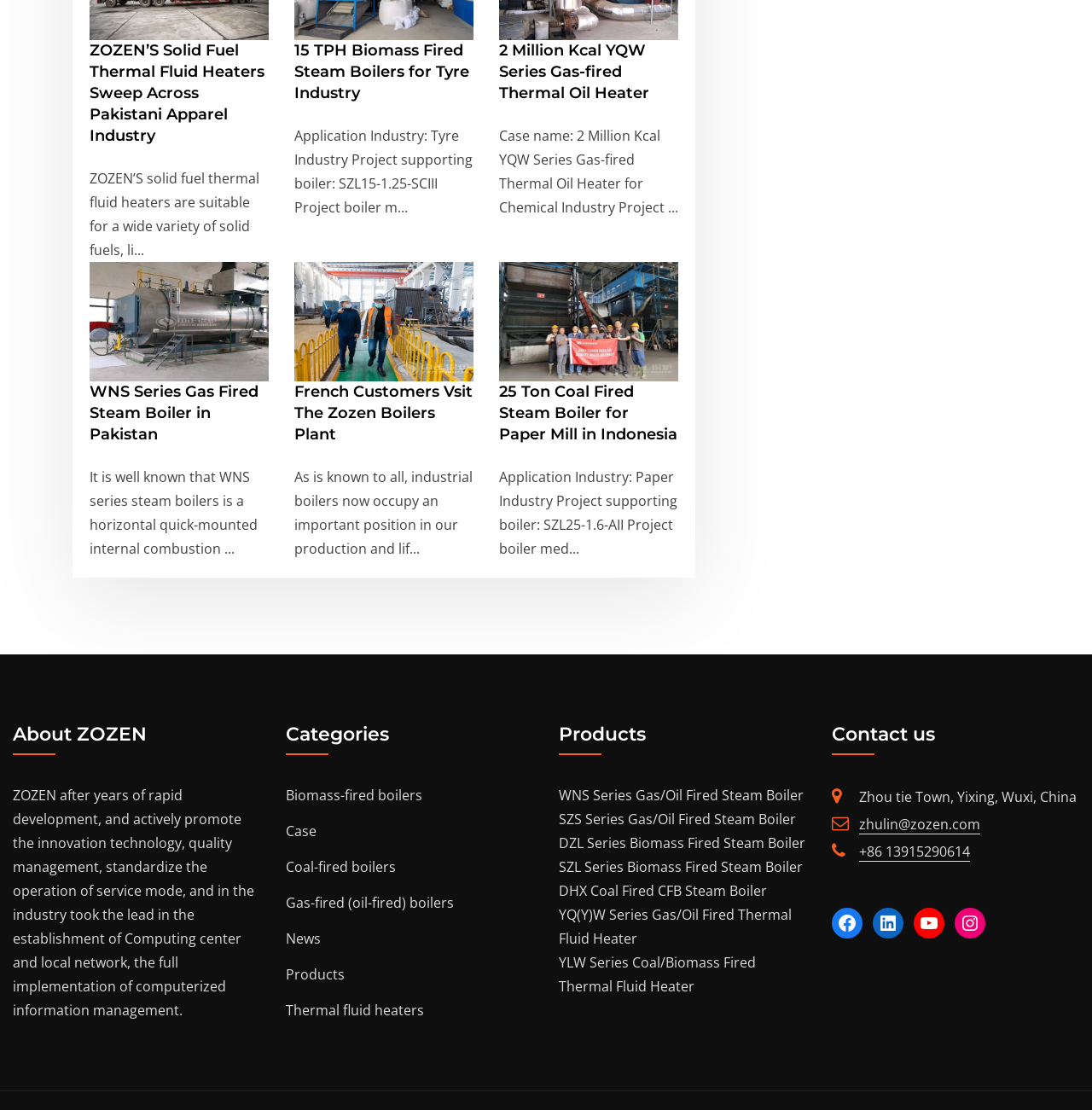Please determine the bounding box coordinates of the element to click on in order to accomplish the following task: "Explore the Categories section". Ensure the coordinates are four float numbers ranging from 0 to 1, i.e., [left, top, right, bottom].

[0.262, 0.651, 0.488, 0.679]